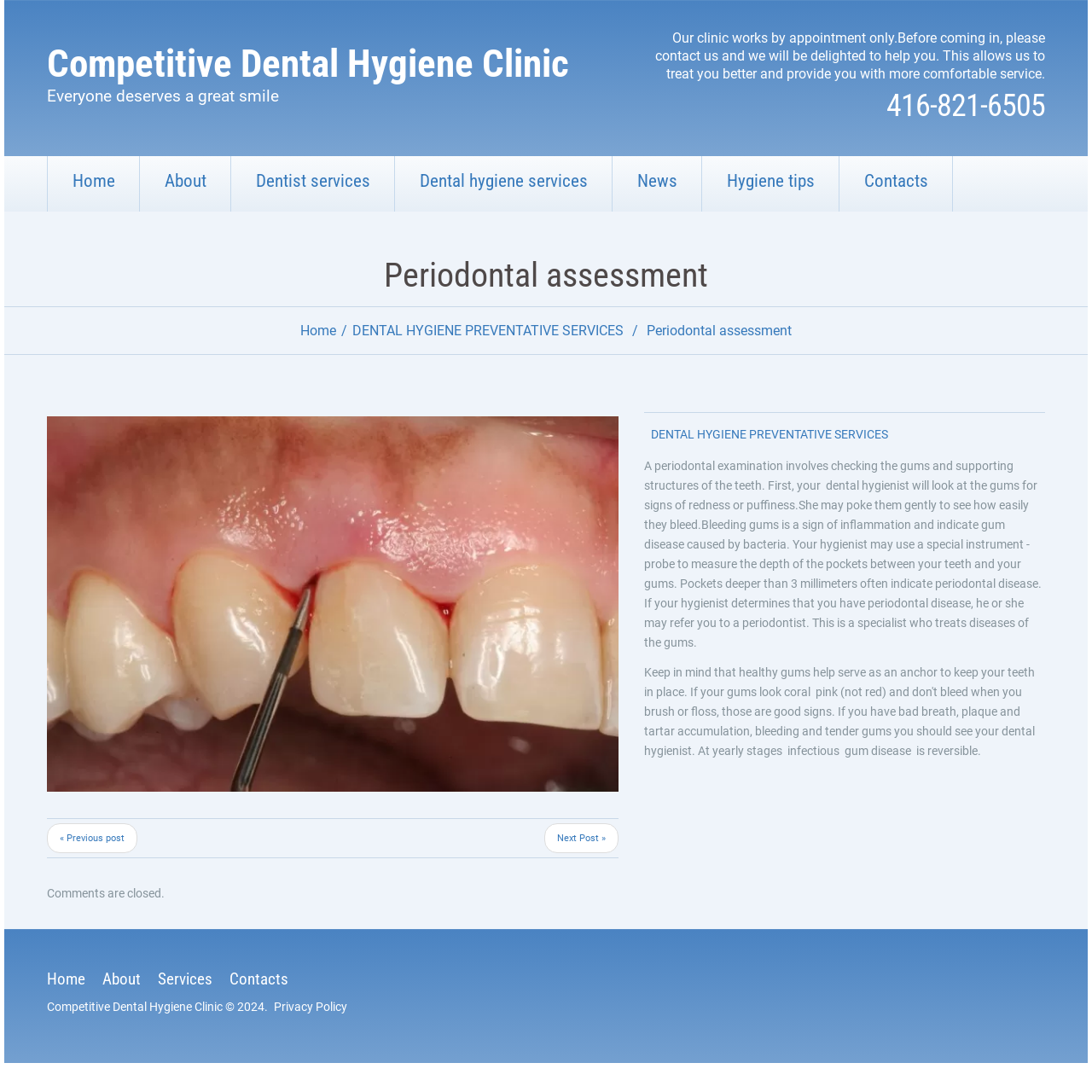Find and indicate the bounding box coordinates of the region you should select to follow the given instruction: "Visit the 'Privacy Policy' page".

[0.251, 0.916, 0.318, 0.928]